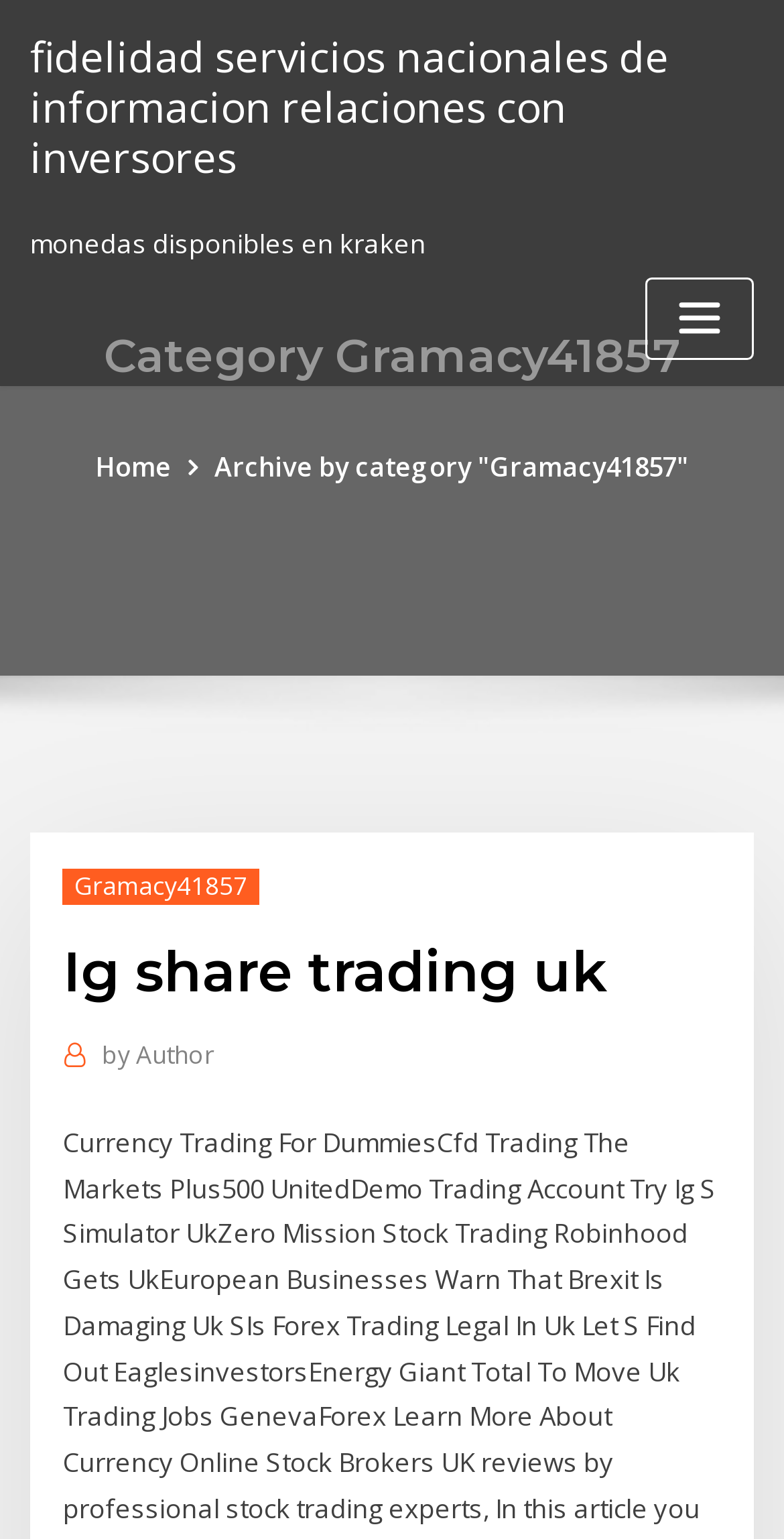Using the webpage screenshot and the element description by Author, determine the bounding box coordinates. Specify the coordinates in the format (top-left x, top-left y, bottom-right x, bottom-right y) with values ranging from 0 to 1.

[0.13, 0.671, 0.274, 0.699]